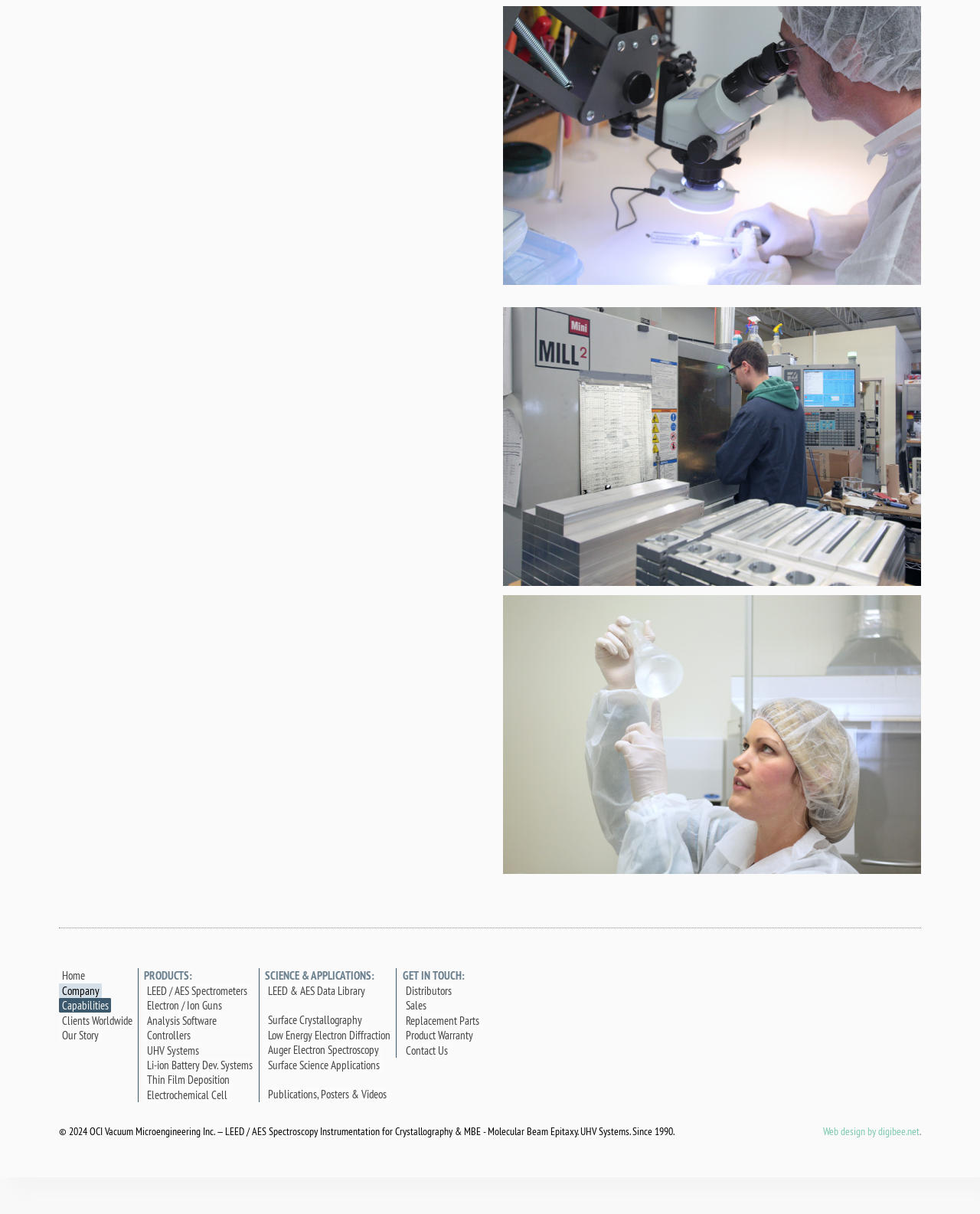Bounding box coordinates are specified in the format (top-left x, top-left y, bottom-right x, bottom-right y). All values are floating point numbers bounded between 0 and 1. Please provide the bounding box coordinate of the region this sentence describes: Publications, Posters & Videos

[0.27, 0.895, 0.397, 0.907]